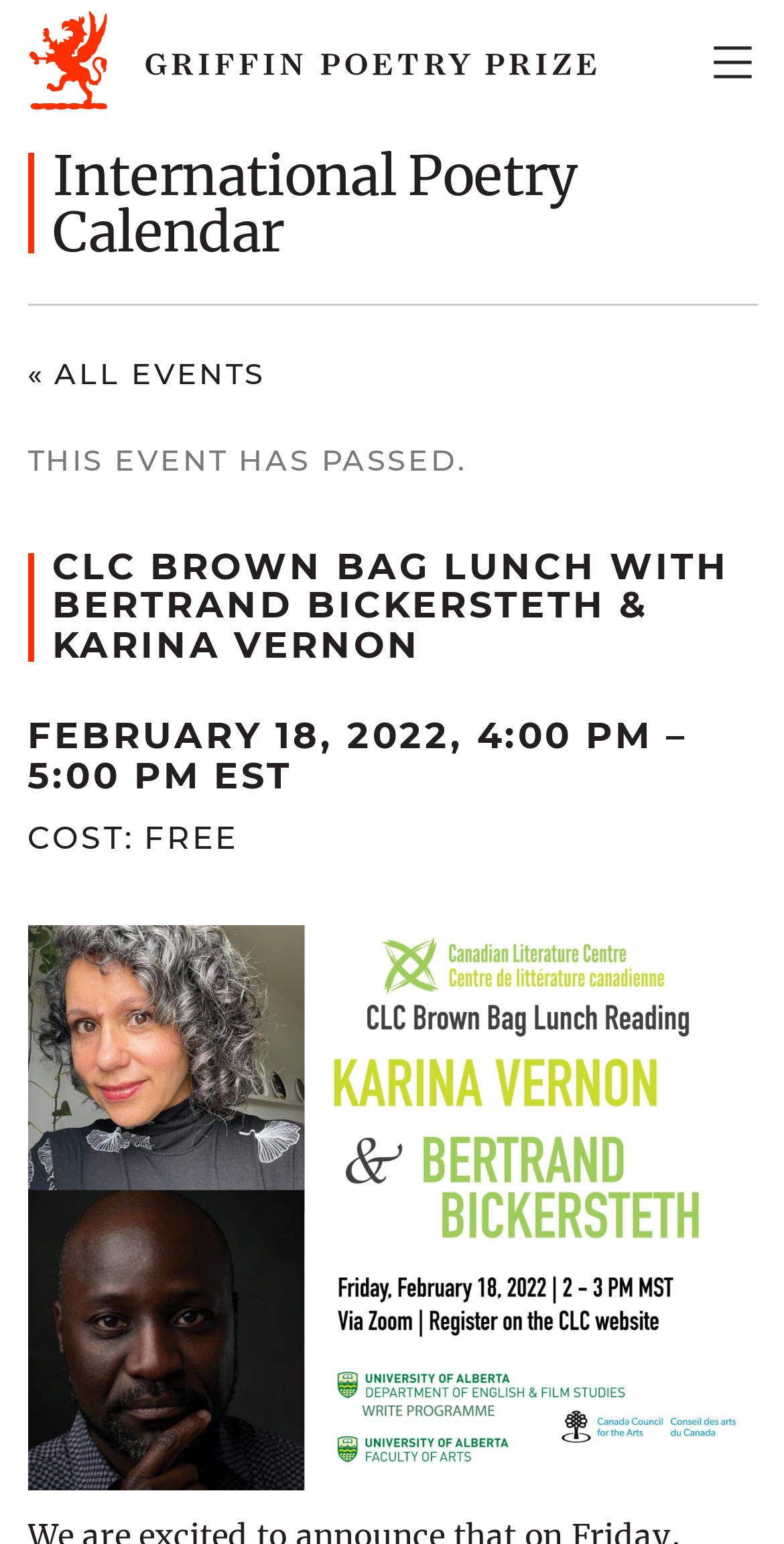What is the time of the event?
From the image, respond using a single word or phrase.

4:00 PM – 5:00 PM EST